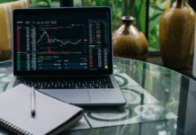Paint a vivid picture of the image with your description.

The image features a sleek laptop displaying a sophisticated trading chart, indicative of cryptocurrency or stock market analysis. The screen is filled with various data visualizations, including candlestick graphs, which highlight fluctuations in value over time. In the foreground, a simple notebook and a pen suggest an active practice of note-taking or strategy development. The scene is set on a glass table, with soft sunlight filtering through lush greenery in the background, creating a calm yet focused environment for financial analysis. The overall composition conveys a blend of modern technology and personal reflection, ideal for enthusiasts and professionals in trading or blockchain discussions.